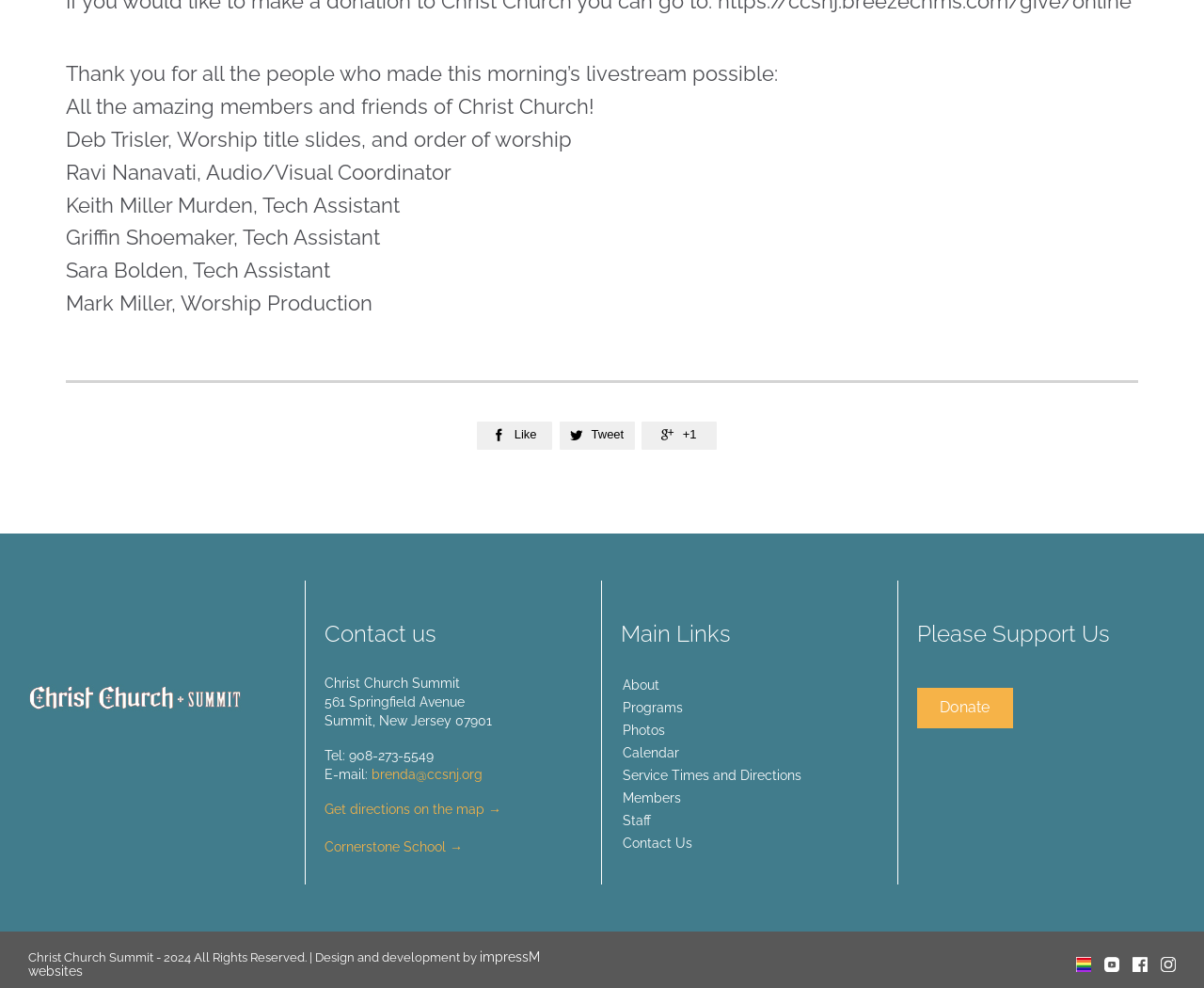What is the phone number of the church?
Please interpret the details in the image and answer the question thoroughly.

The phone number of the church can be found in the footer section of the webpage, where it is written as 'Tel: 908-273-5549'.